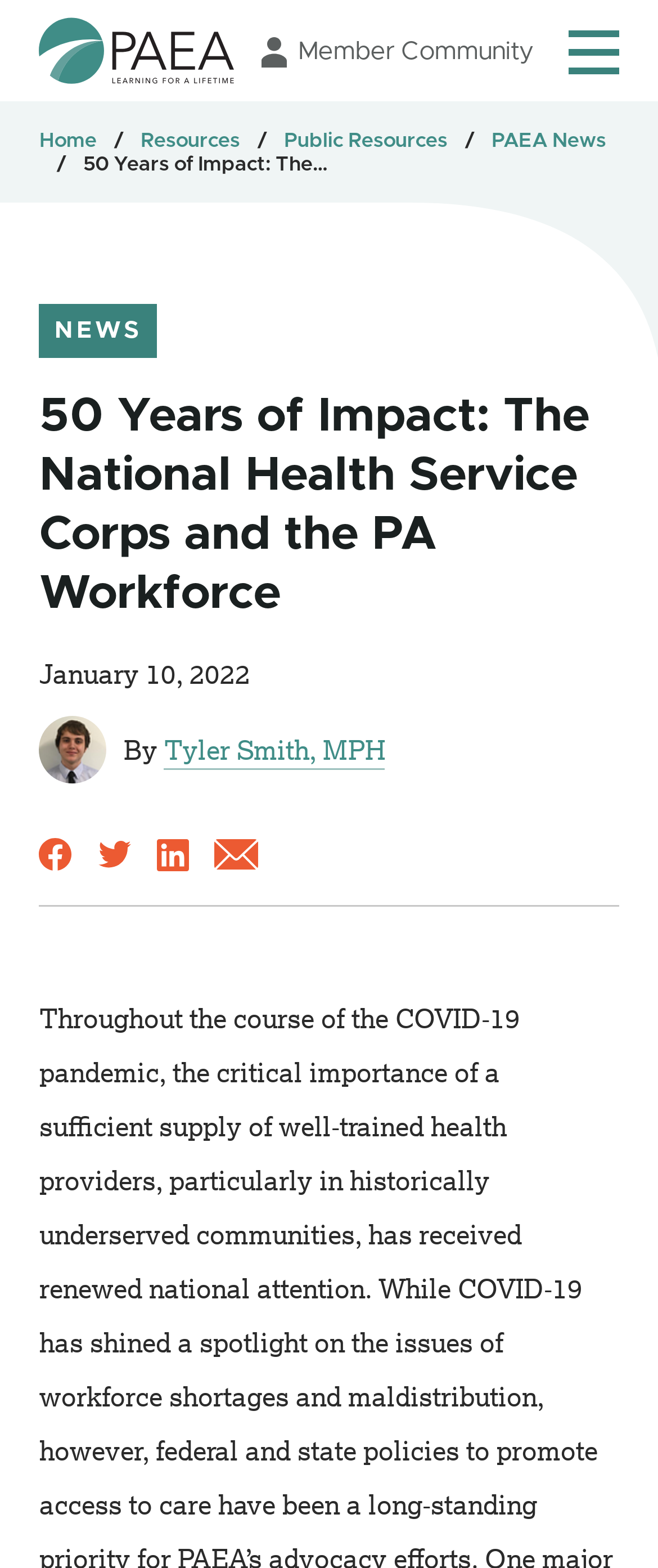Specify the bounding box coordinates of the area to click in order to execute this command: 'Visit the Facebook page'. The coordinates should consist of four float numbers ranging from 0 to 1, and should be formatted as [left, top, right, bottom].

None